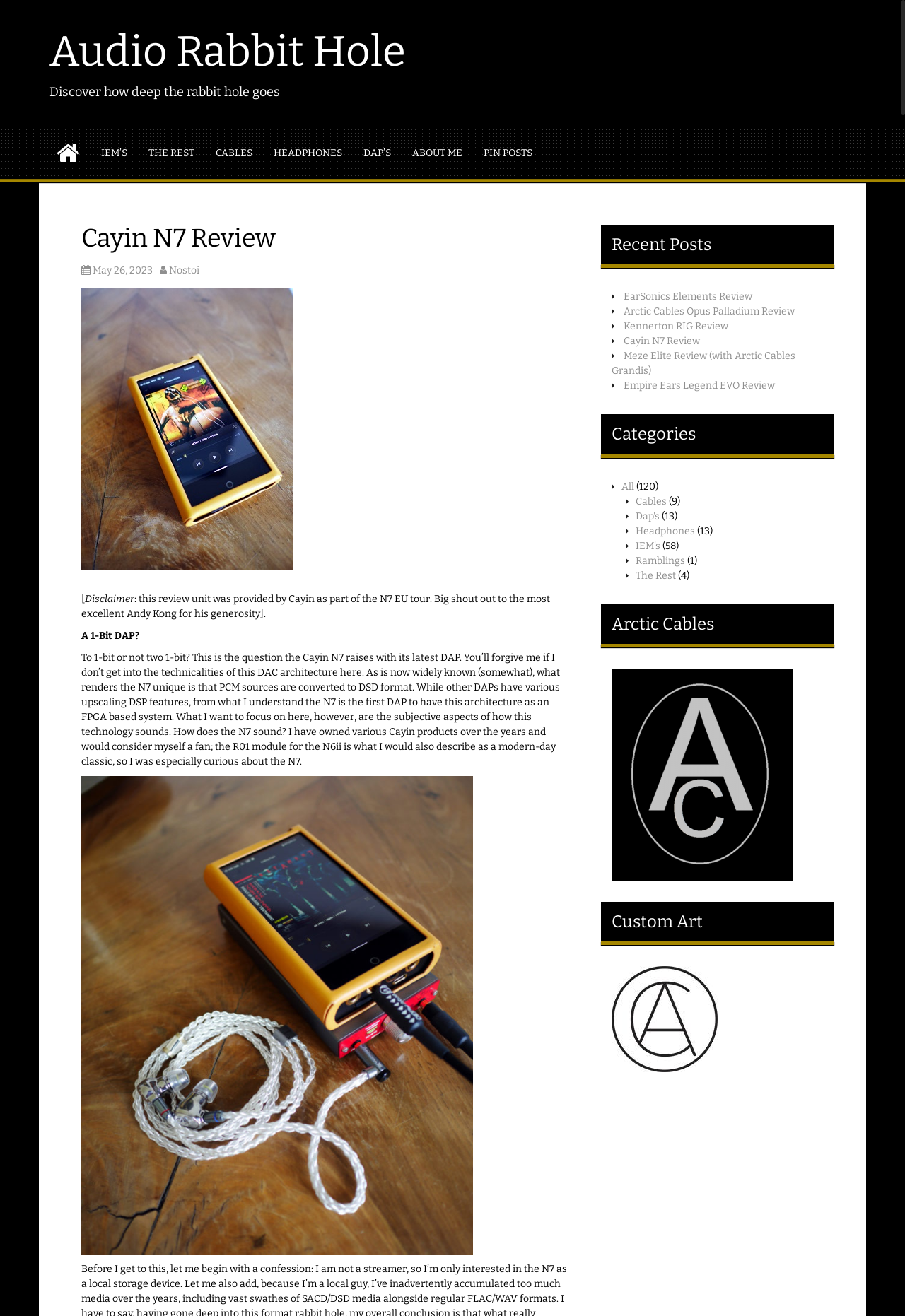Respond with a single word or phrase to the following question: What is the name of the author of the review?

Nostoi